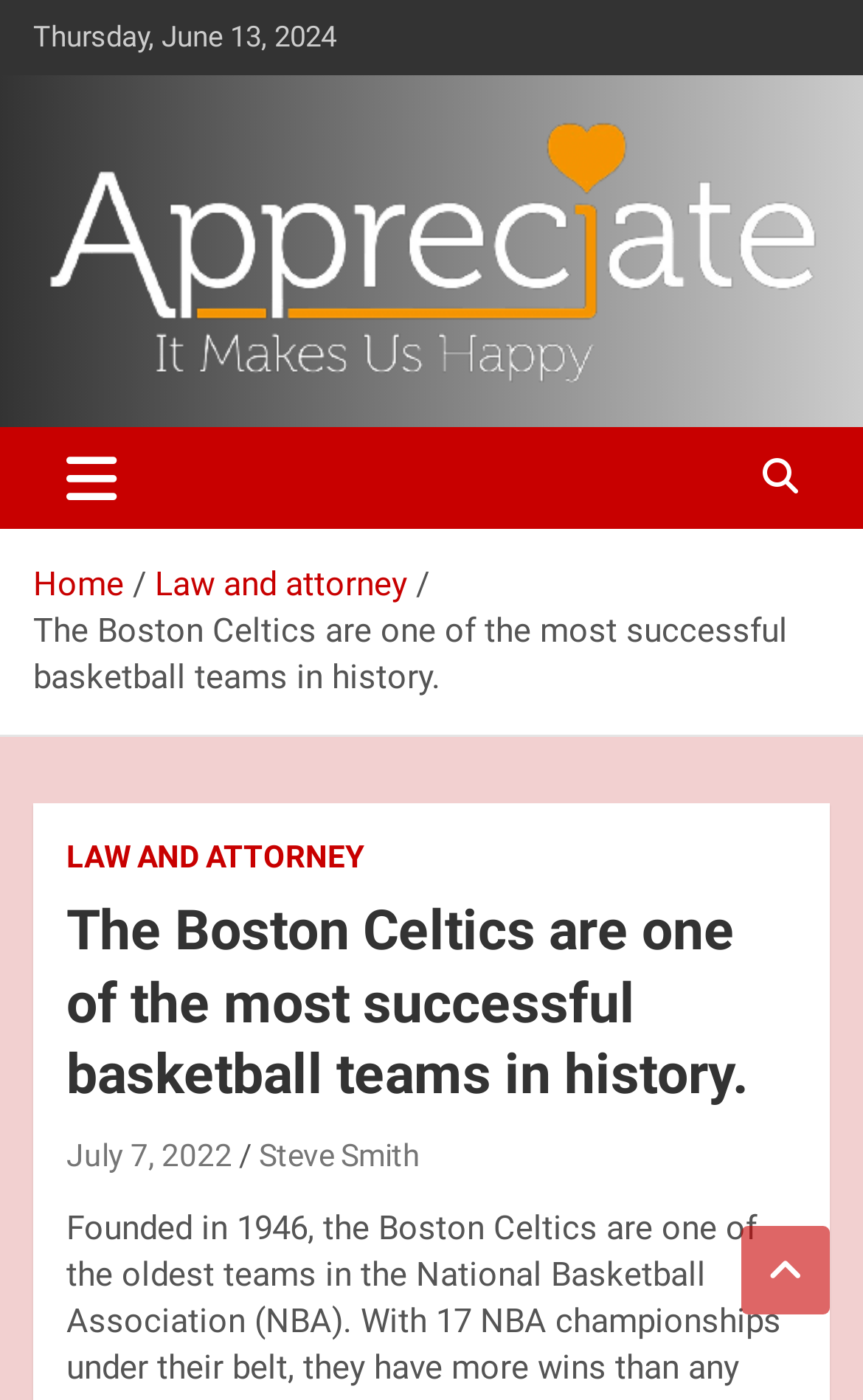Can you find the bounding box coordinates for the element that needs to be clicked to execute this instruction: "Read the article about 'Law and attorney'"? The coordinates should be given as four float numbers between 0 and 1, i.e., [left, top, right, bottom].

[0.077, 0.597, 0.423, 0.628]